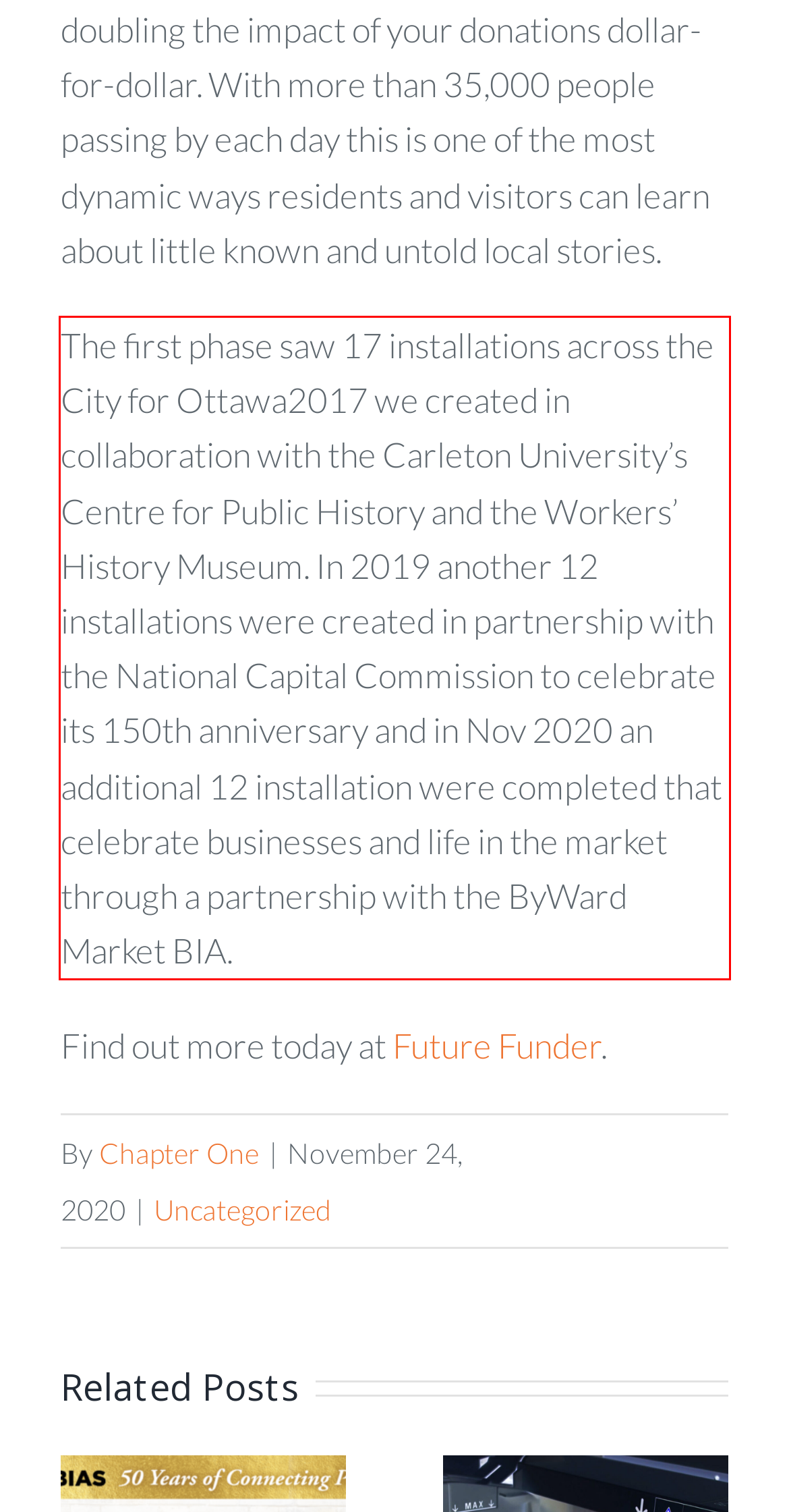Look at the webpage screenshot and recognize the text inside the red bounding box.

The first phase saw 17 installations across the City for Ottawa2017 we created in collaboration with the Carleton University’s Centre for Public History and the Workers’ History Museum. In 2019 another 12 installations were created in partnership with the National Capital Commission to celebrate its 150th anniversary and in Nov 2020 an additional 12 installation were completed that celebrate businesses and life in the market through a partnership with the ByWard Market BIA.